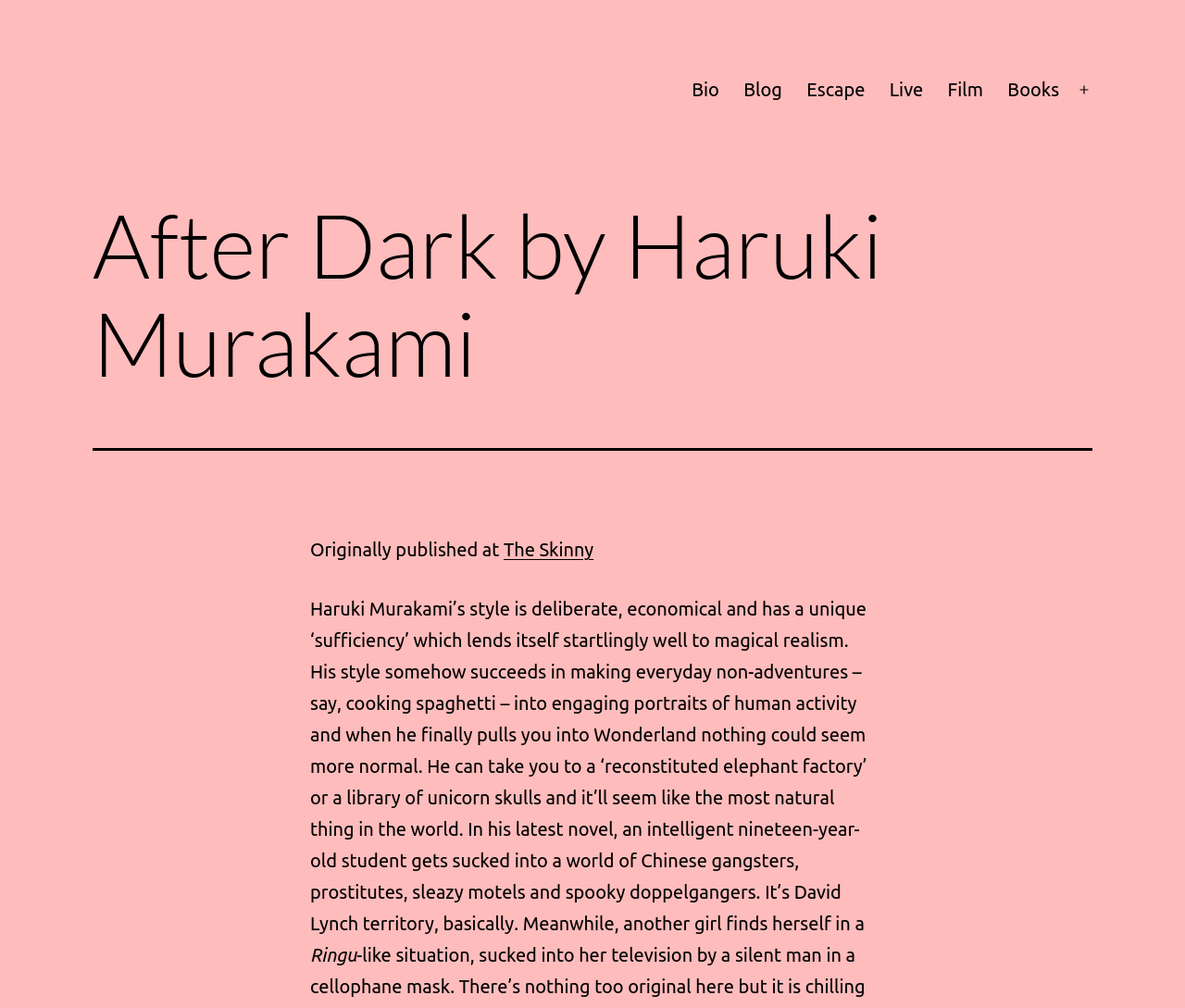Find the bounding box coordinates of the element to click in order to complete the given instruction: "Visit the 'Blog' page."

[0.617, 0.066, 0.67, 0.112]